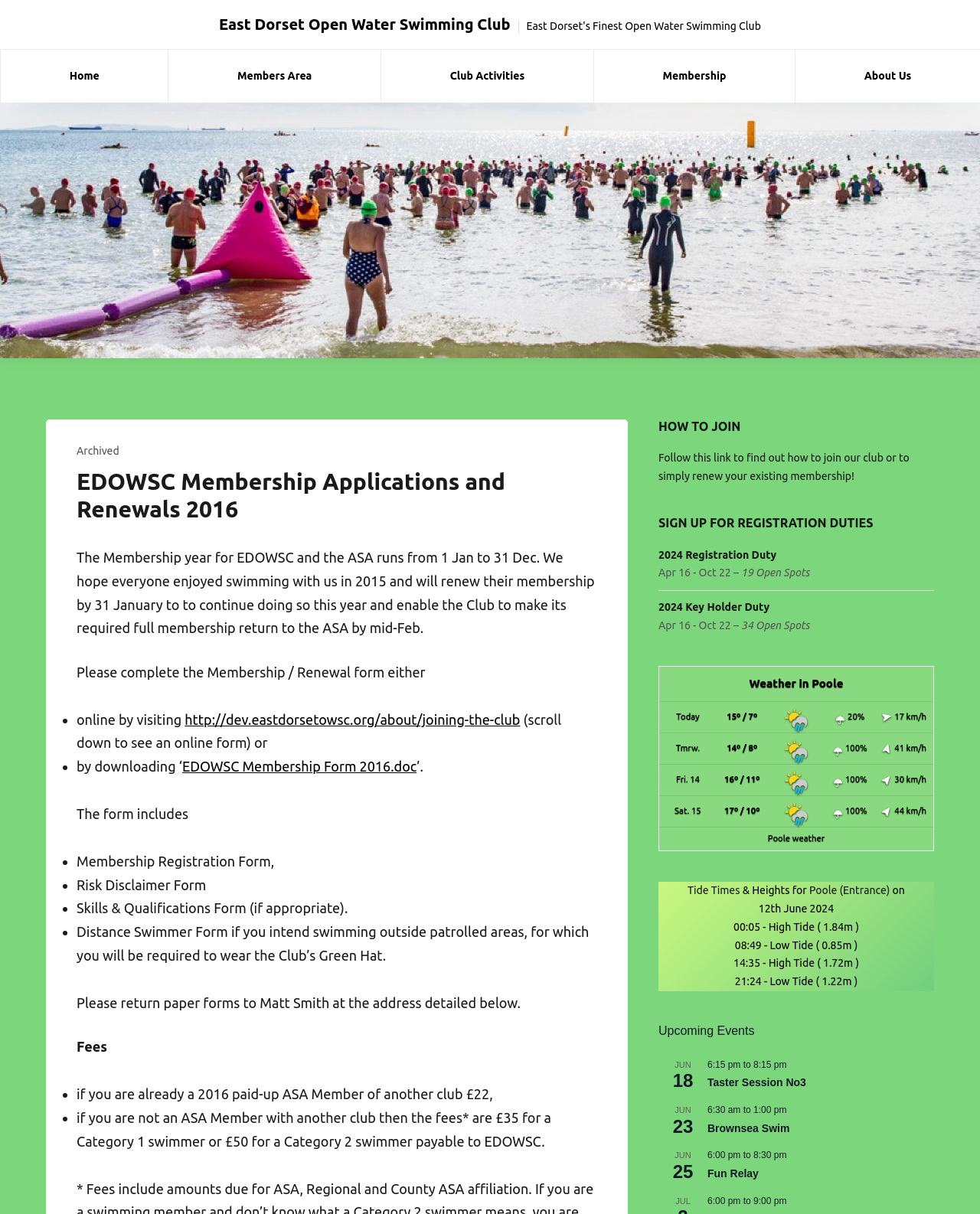Generate a thorough caption detailing the webpage content.

The webpage is about the East Dorset Open Water Swimming Club (EDOWSC) membership applications and renewals for 2016. At the top, there is a navigation menu with links to various sections of the website, including "Home", "Members Area", "Club Hoodies", and more.

Below the navigation menu, there is a large image that spans the entire width of the page. Above the image, there is a header section with a link to "Archived" and a heading that reads "EDOWSC Membership Applications and Renewals 2016".

The main content of the page is divided into several sections. The first section explains the membership year and the process of renewing membership. It provides details on how to complete the membership form, either online or by downloading a document. The section also lists the forms that need to be completed, including a membership registration form, risk disclaimer form, and skills and qualifications form.

The next section is about fees, which vary depending on whether the member is already a paid-up ASA member of another club. The fees are listed in a bullet point format.

Following the fees section, there are two headings: "HOW TO JOIN" and "SIGN UP FOR REGISTRATION DUTIES". The "HOW TO JOIN" section has a link to find out more about joining the club or renewing membership. The "SIGN UP FOR REGISTRATION DUTIES" section lists registration duties for 2024, including open spots available.

At the bottom of the page, there is a section that displays the weather in Poole, including the current temperature, wind direction, and rain chance.